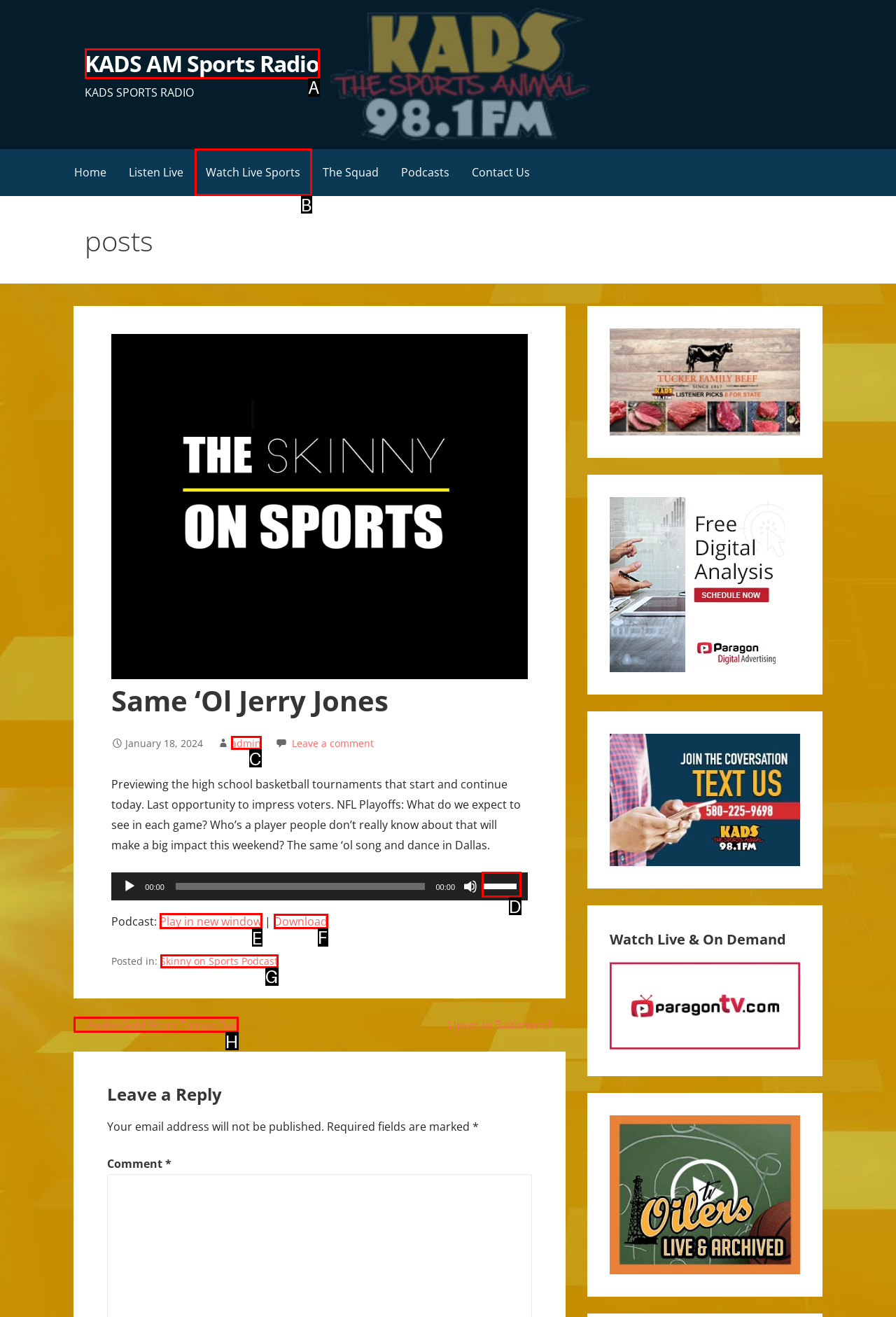Please identify the correct UI element to click for the task: Download the podcast Respond with the letter of the appropriate option.

F